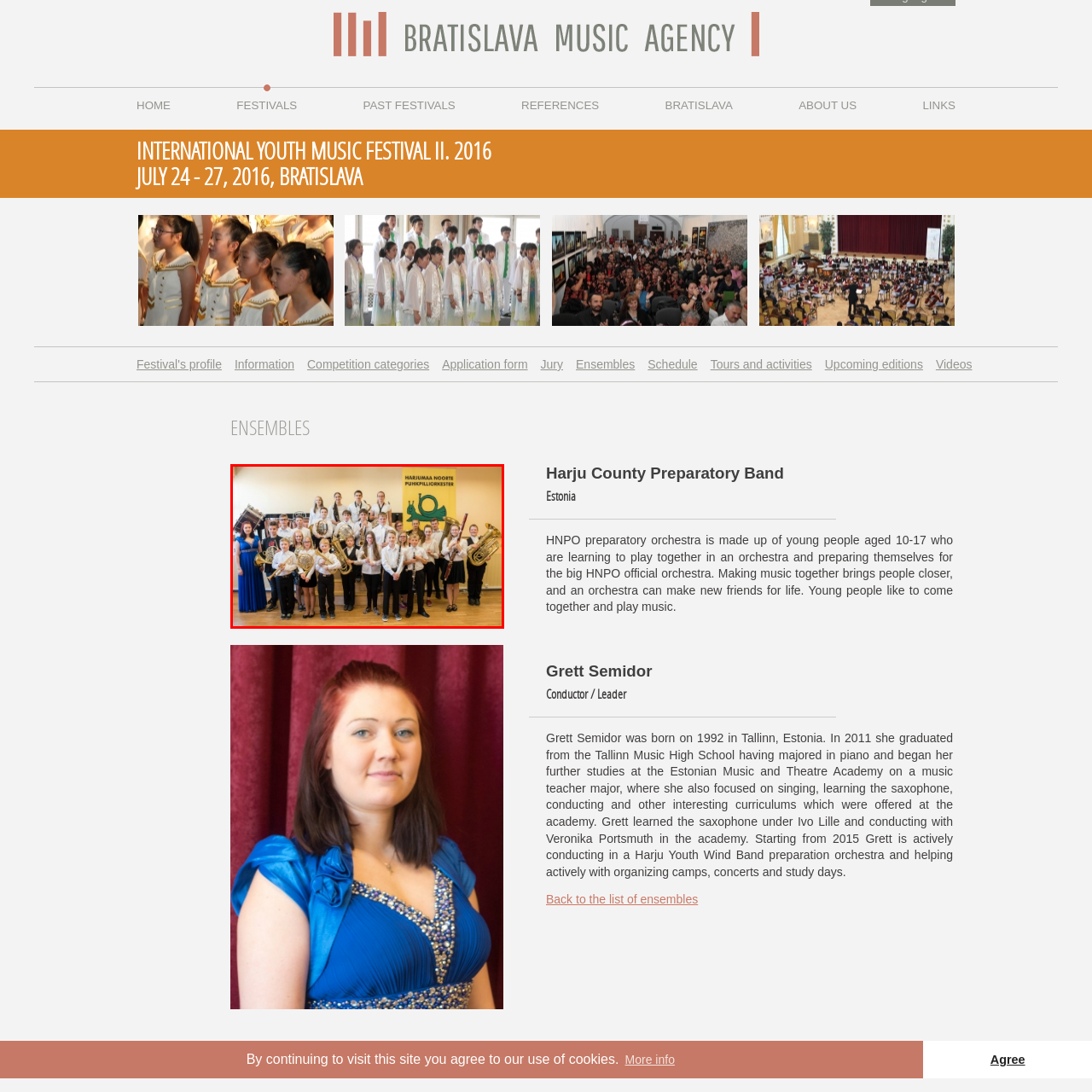Give a thorough and detailed account of the visual content inside the red-framed part of the image.

In this vibrant group photo, the Harjumaa Noorte Puhkpilliorchester (Harju County Preparatory Band) poses together in a cheerful display of camaraderie and musical spirit. The ensemble consists of young musicians aged 10-17, dressed in crisp white shirts and black pants or skirts, showcasing their dedication to music. Standing proudly at the front is a young conductor or leader, dressed in a striking blue gown, symbolizing the guidance and inspiration provided to the band. 

Behind them, a variety of brass and woodwind instruments, including tubas, trumpets, and clarinets, reflect their focus on orchestral performance. The backdrop features a captivating banner with a logo, reinforcing the band's identity and connection to the Harju region in Estonia. This moment captures not just their pride in music but also the friendships and experiences cultivated through their collaborative efforts in the orchestra, highlighting the importance of youth engagement in the arts.